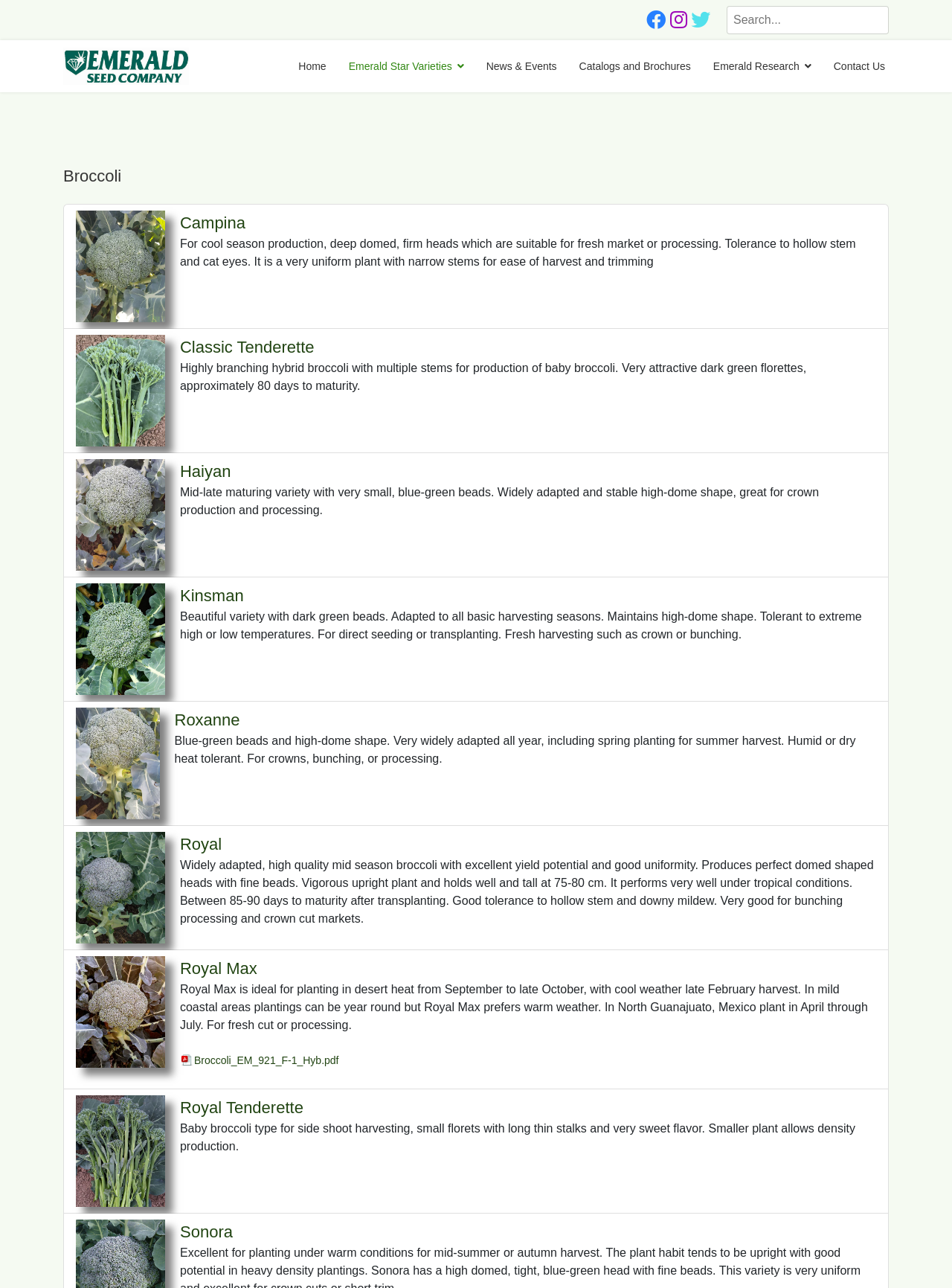Highlight the bounding box of the UI element that corresponds to this description: "parent_node: Kinsman".

[0.08, 0.453, 0.173, 0.54]